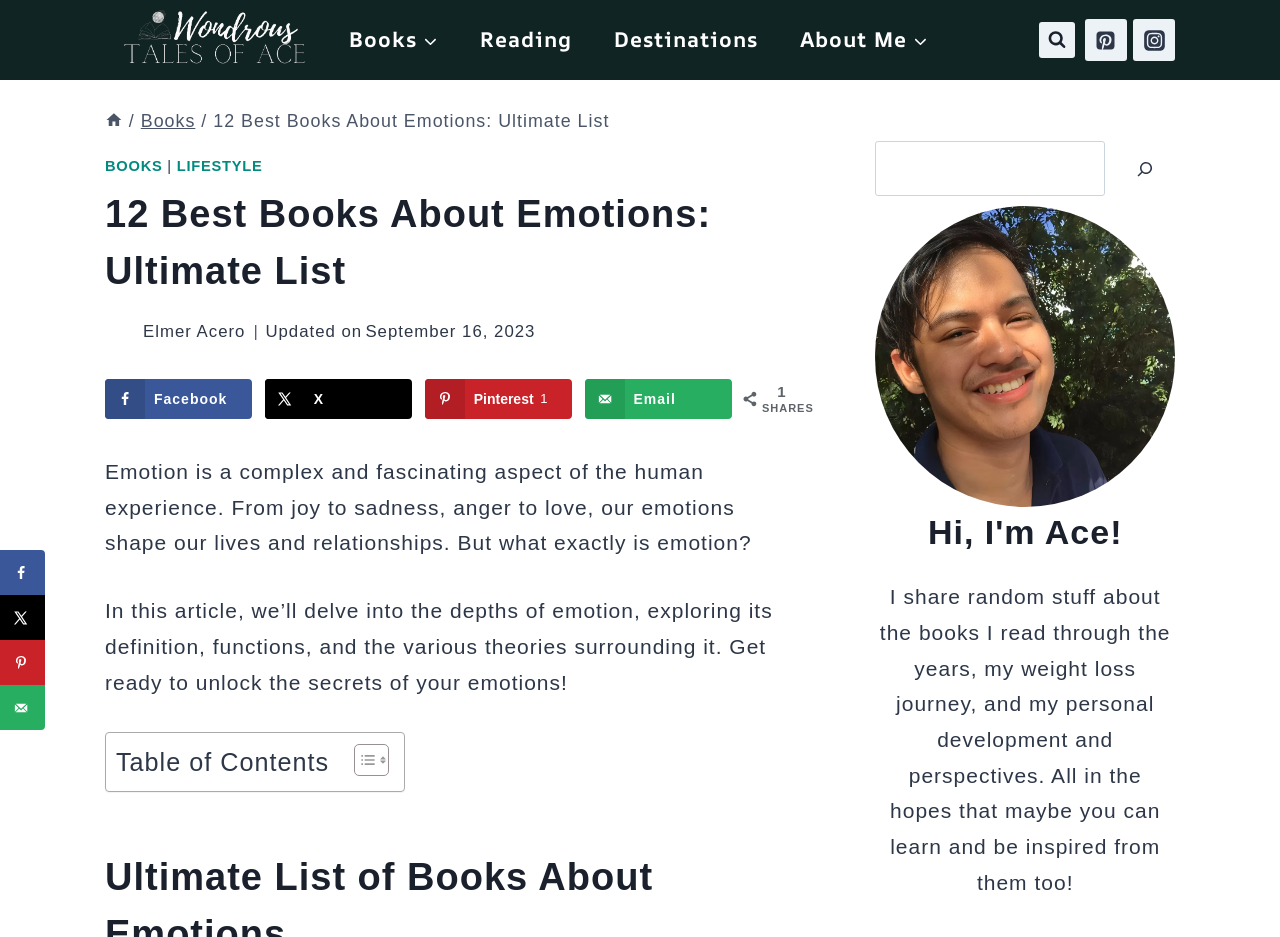Find the bounding box coordinates for the HTML element specified by: "Facebook".

[0.082, 0.404, 0.197, 0.447]